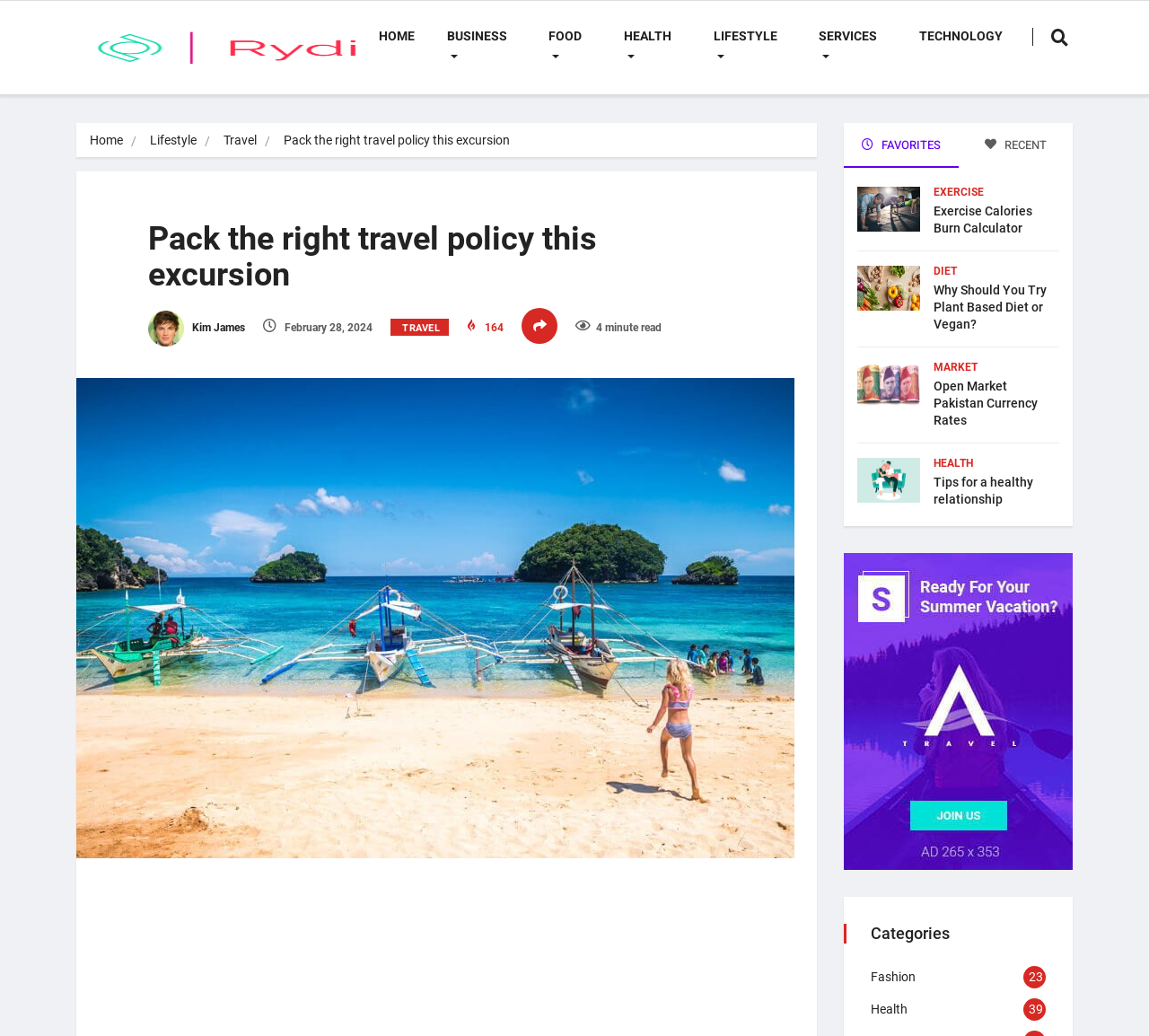Determine the bounding box coordinates for the area that should be clicked to carry out the following instruction: "Click on the HOME link".

[0.316, 0.001, 0.375, 0.07]